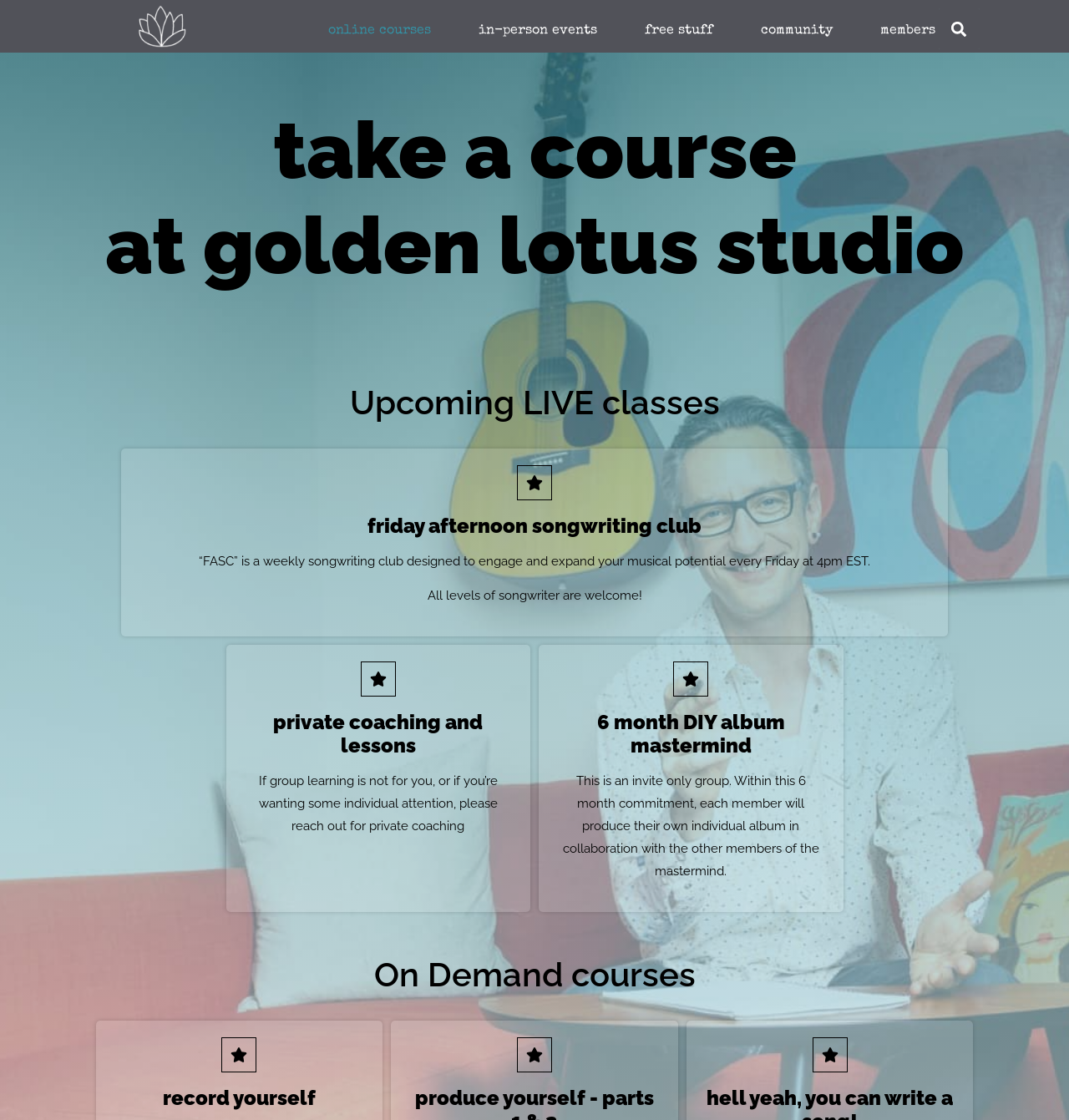Generate a comprehensive caption for the webpage you are viewing.

The webpage is about Golden Lotus Studio, which offers various courses and services related to music and songwriting. At the top, there is a header section with links to different pages, including "online courses", "in-person events", "free stuff", "community", and "members". On the right side of the header, there is a search bar with a "Search" button.

Below the header, there is a heading that reads "Take a course at Golden Lotus Studio". Following this, there is a section titled "Upcoming LIVE classes". Within this section, there is a link to a "Friday Afternoon Songwriting Club", which is a weekly songwriting club that takes place every Friday at 4pm EST. There is also a brief description of the club, stating that it is designed to engage and expand musical potential, and that all levels of songwriters are welcome.

Next, there is a section about private coaching and lessons, which offers individual attention for those who prefer not to learn in a group setting. There is also a link to more information about private coaching and lessons.

Further down, there is a section about a 6-month DIY album mastermind program, which is an invite-only group where members will produce their own individual albums in collaboration with other members.

Finally, at the bottom of the page, there is a section titled "On Demand courses", which offers courses that can be taken at any time. There are links to more information about these courses, as well as a heading that reads "Record Yourself", which suggests that the courses may be related to music recording.